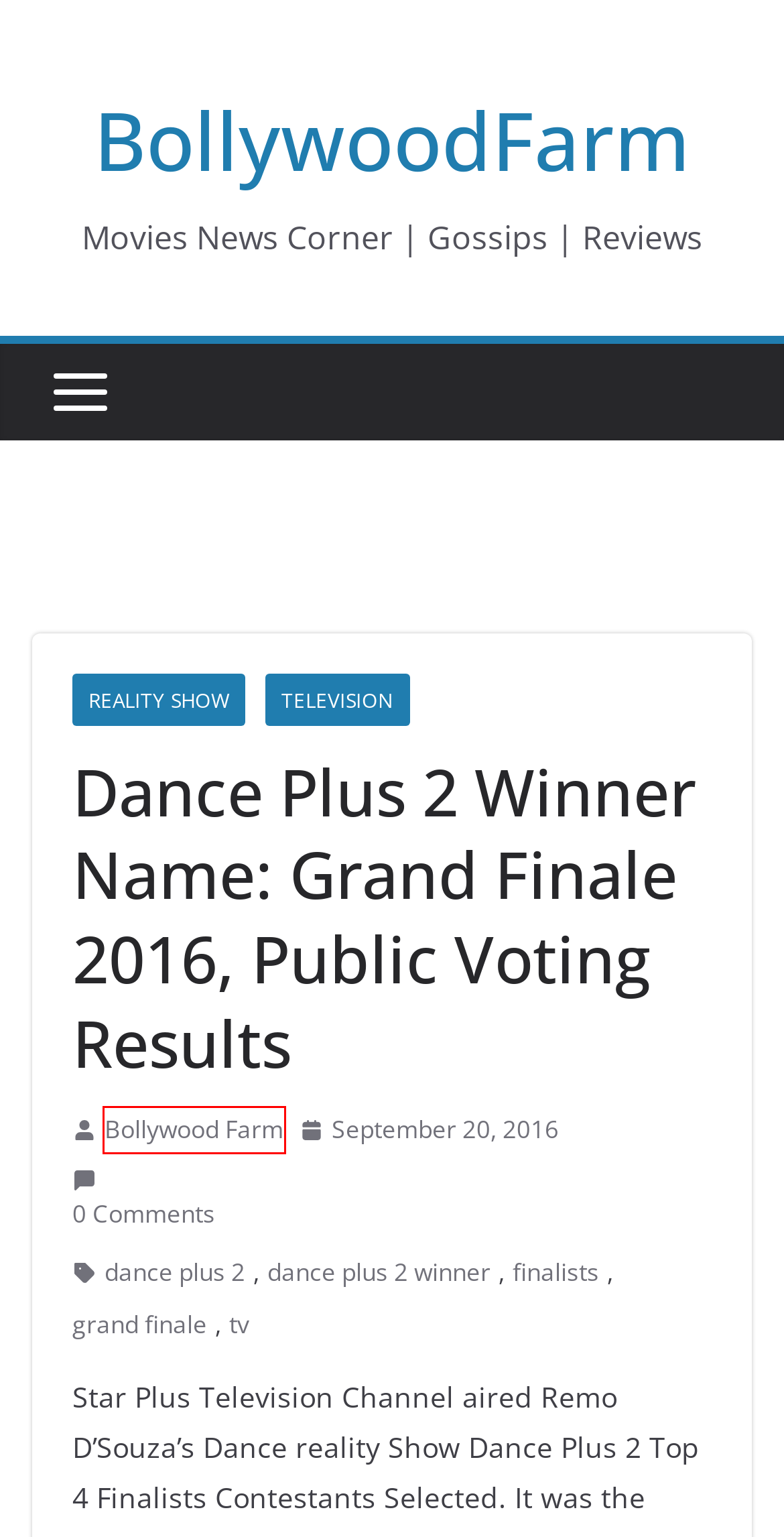Review the webpage screenshot provided, noting the red bounding box around a UI element. Choose the description that best matches the new webpage after clicking the element within the bounding box. The following are the options:
A. Reality Show - BollywoodFarm
B. BollywoodFarm - Movies News Corner | Gossips | Reviews
C. tv - BollywoodFarm
D. shivaay - BollywoodFarm
E. dance plus 2 - BollywoodFarm
F. dance plus 2 winner - BollywoodFarm
G. Television - BollywoodFarm
H. Bollywood Farm - BollywoodFarm

H